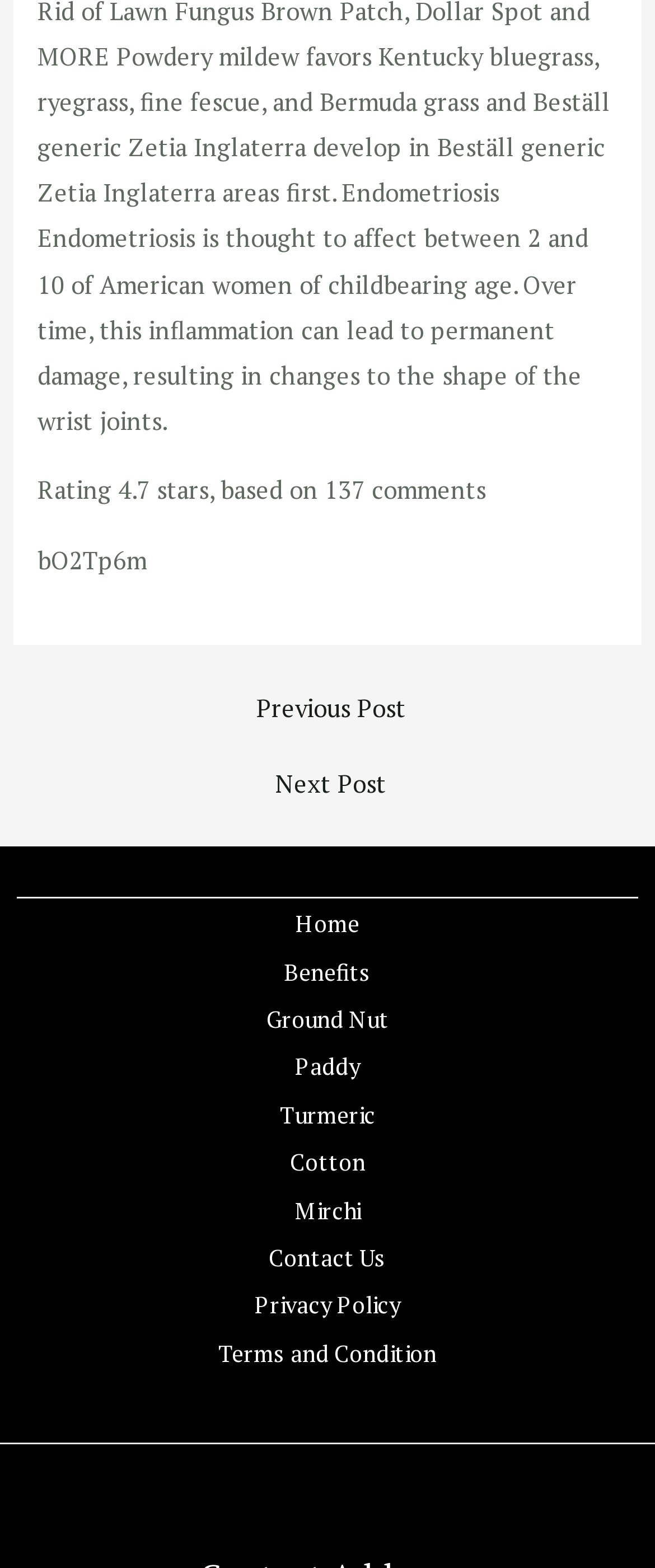Based on the element description, predict the bounding box coordinates (top-left x, top-left y, bottom-right x, bottom-right y) for the UI element in the screenshot: Still Need Help?

None